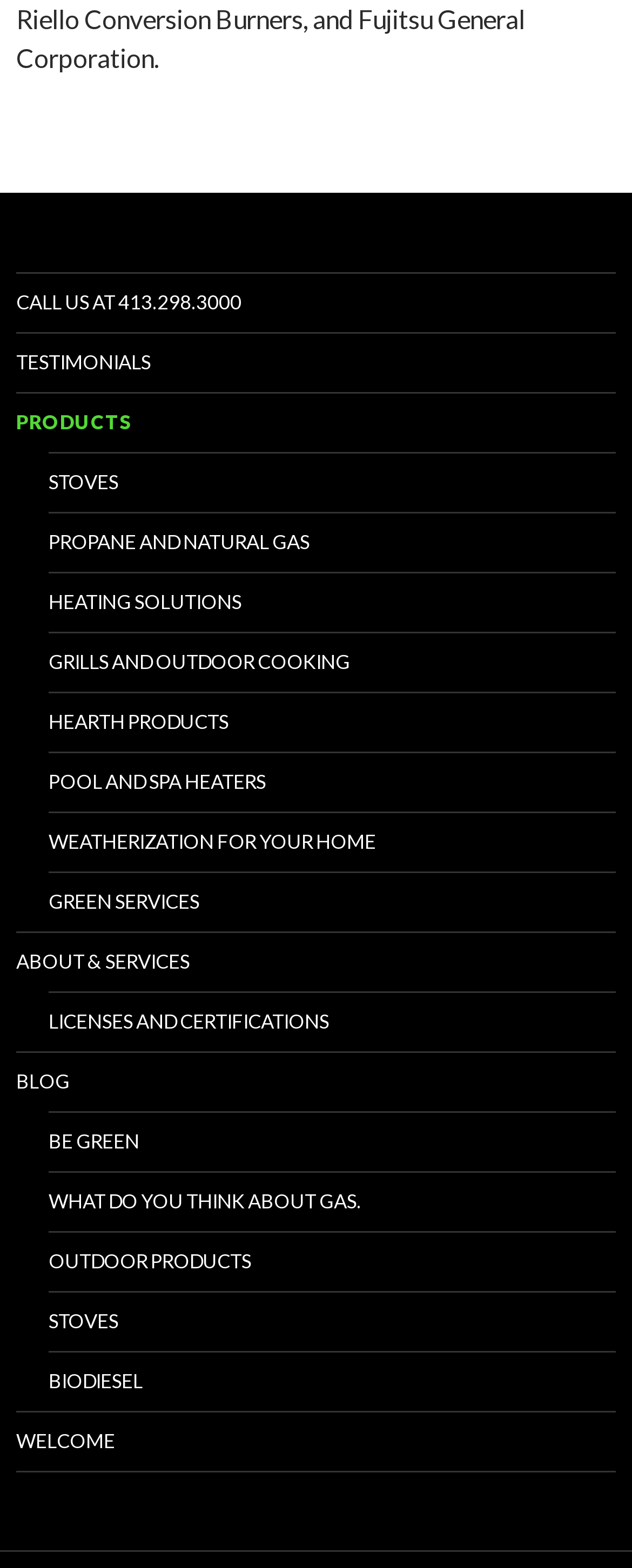Please identify the bounding box coordinates of the clickable element to fulfill the following instruction: "See our presentations". The coordinates should be four float numbers between 0 and 1, i.e., [left, top, right, bottom].

None